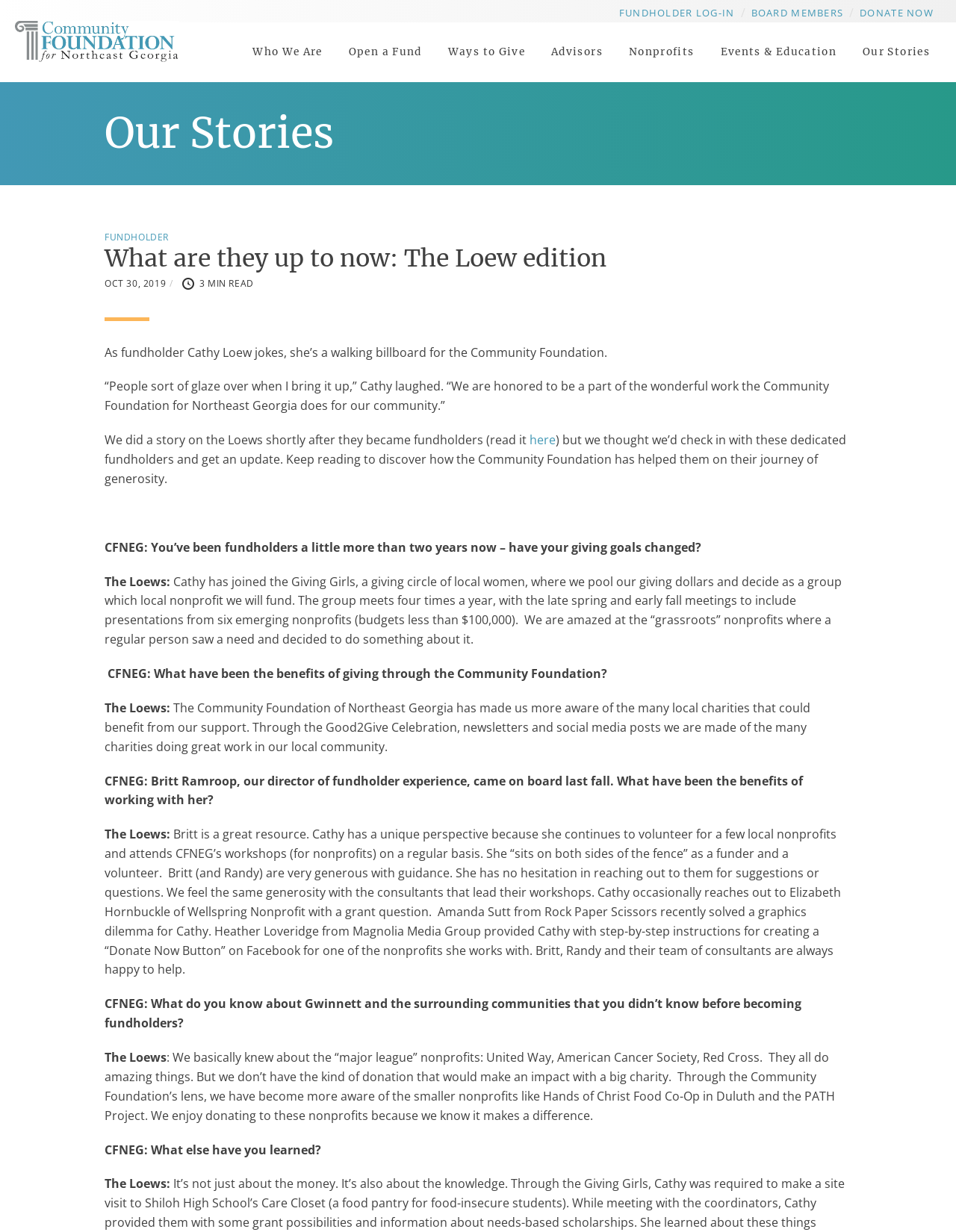Using the given description, provide the bounding box coordinates formatted as (top-left x, top-left y, bottom-right x, bottom-right y), with all values being floating point numbers between 0 and 1. Description: Events

[0.742, 0.084, 0.948, 0.107]